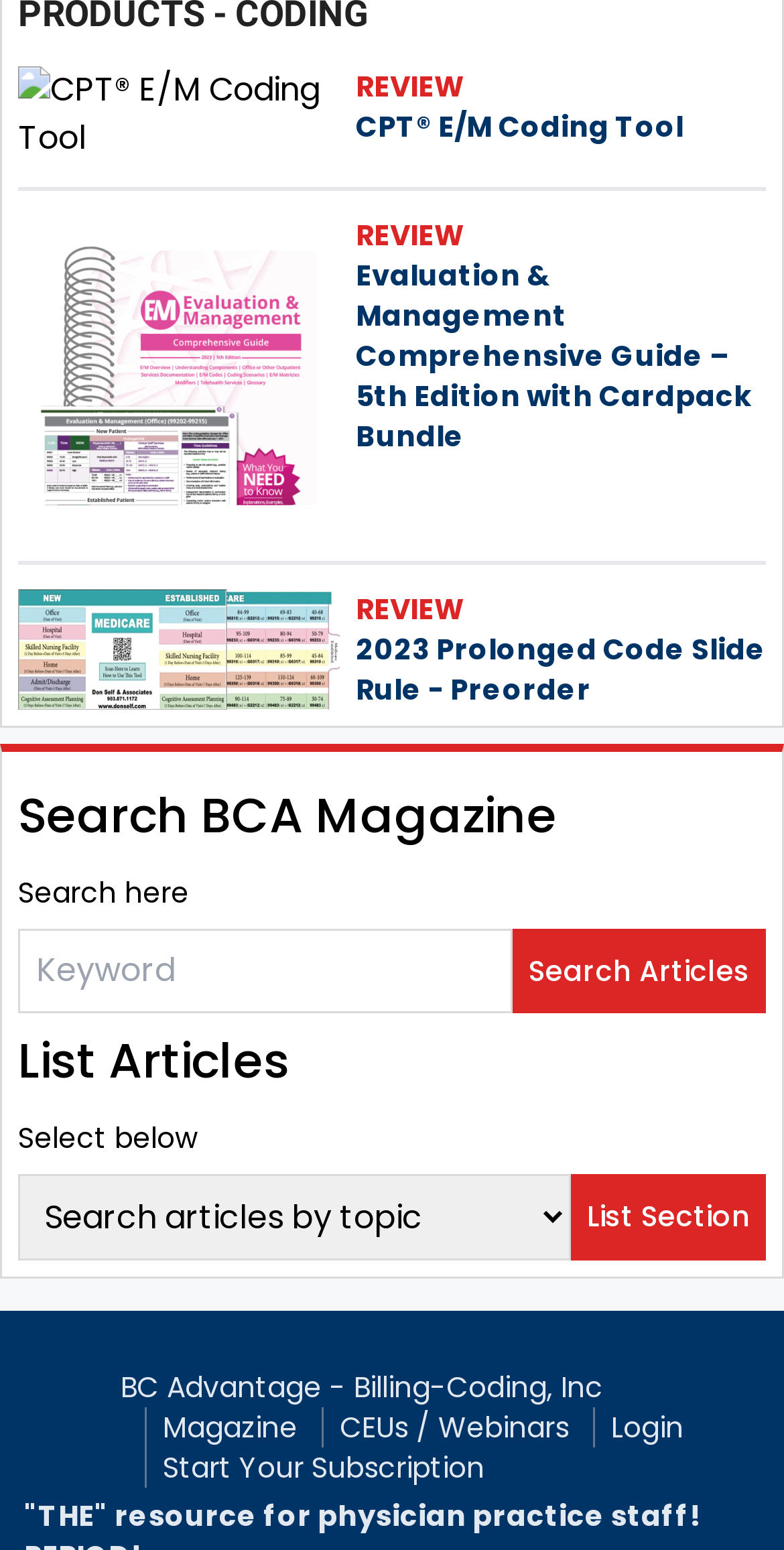Find the bounding box coordinates of the element's region that should be clicked in order to follow the given instruction: "Review the CPT E/M Coding Tool". The coordinates should consist of four float numbers between 0 and 1, i.e., [left, top, right, bottom].

[0.454, 0.069, 0.872, 0.094]